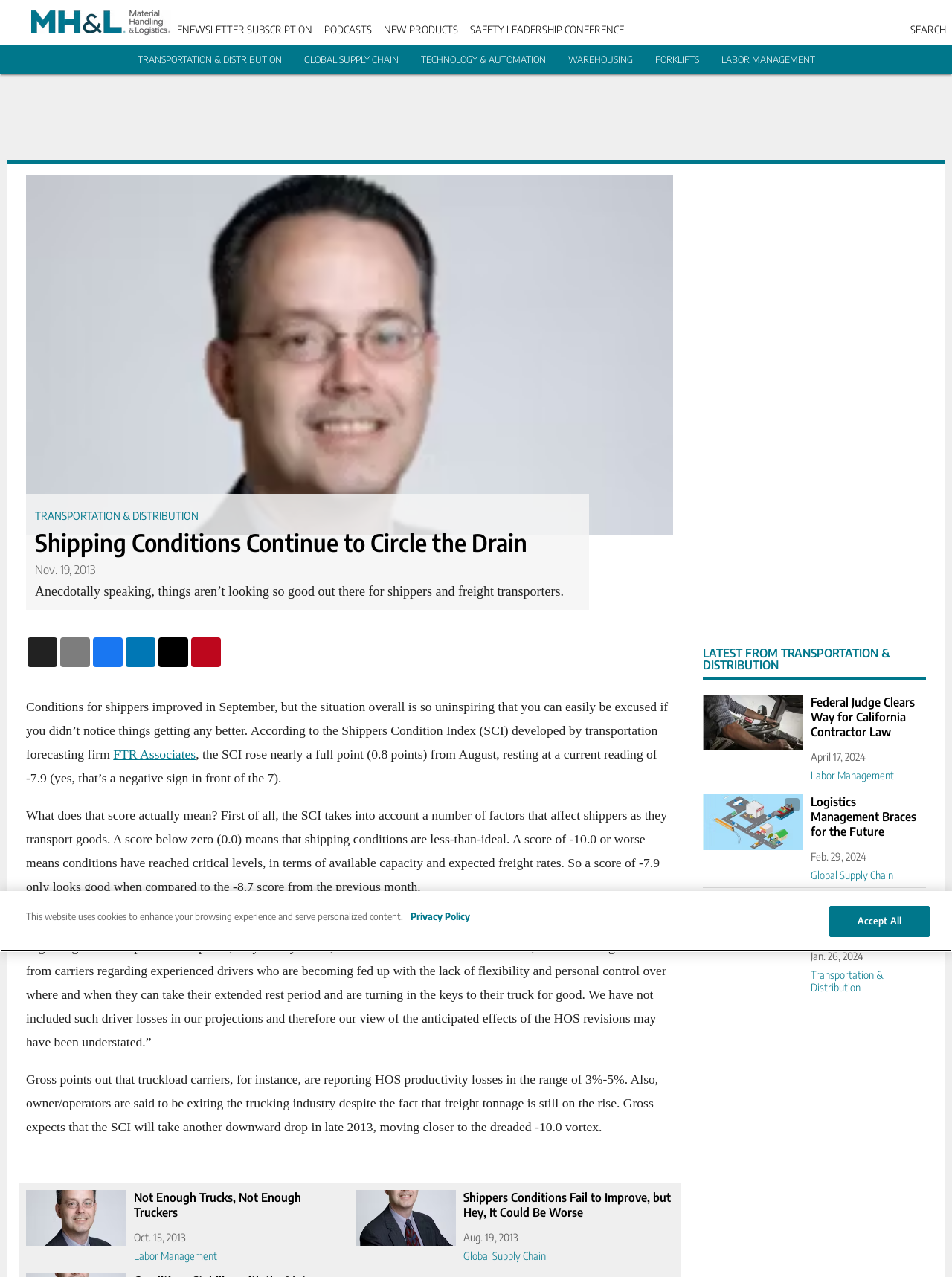Kindly provide the bounding box coordinates of the section you need to click on to fulfill the given instruction: "Subscribe to the eNewsletter".

[0.186, 0.018, 0.328, 0.028]